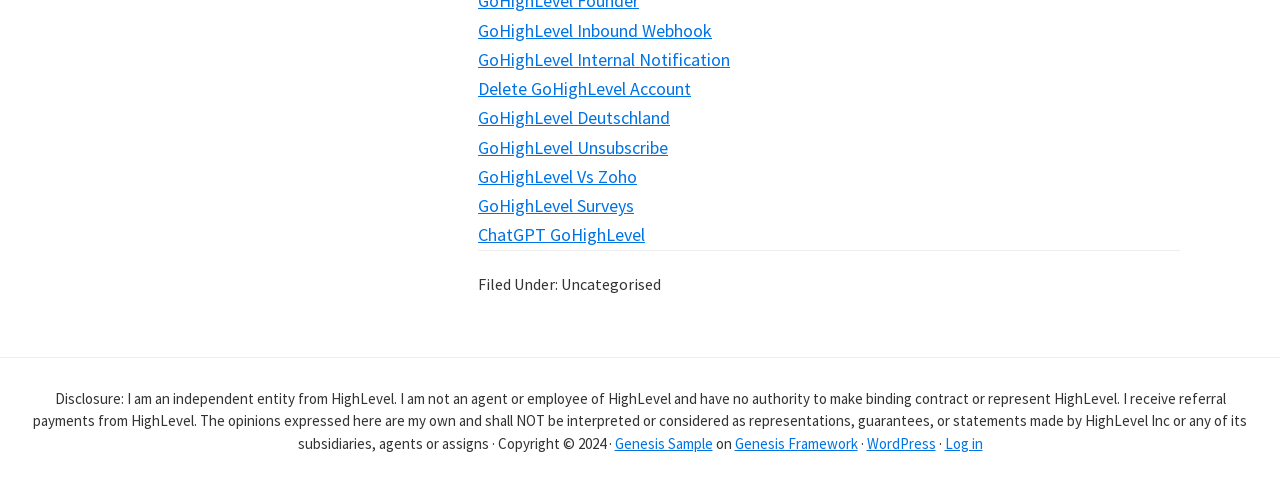Please identify the bounding box coordinates of the area that needs to be clicked to follow this instruction: "Read about CEMUS".

None